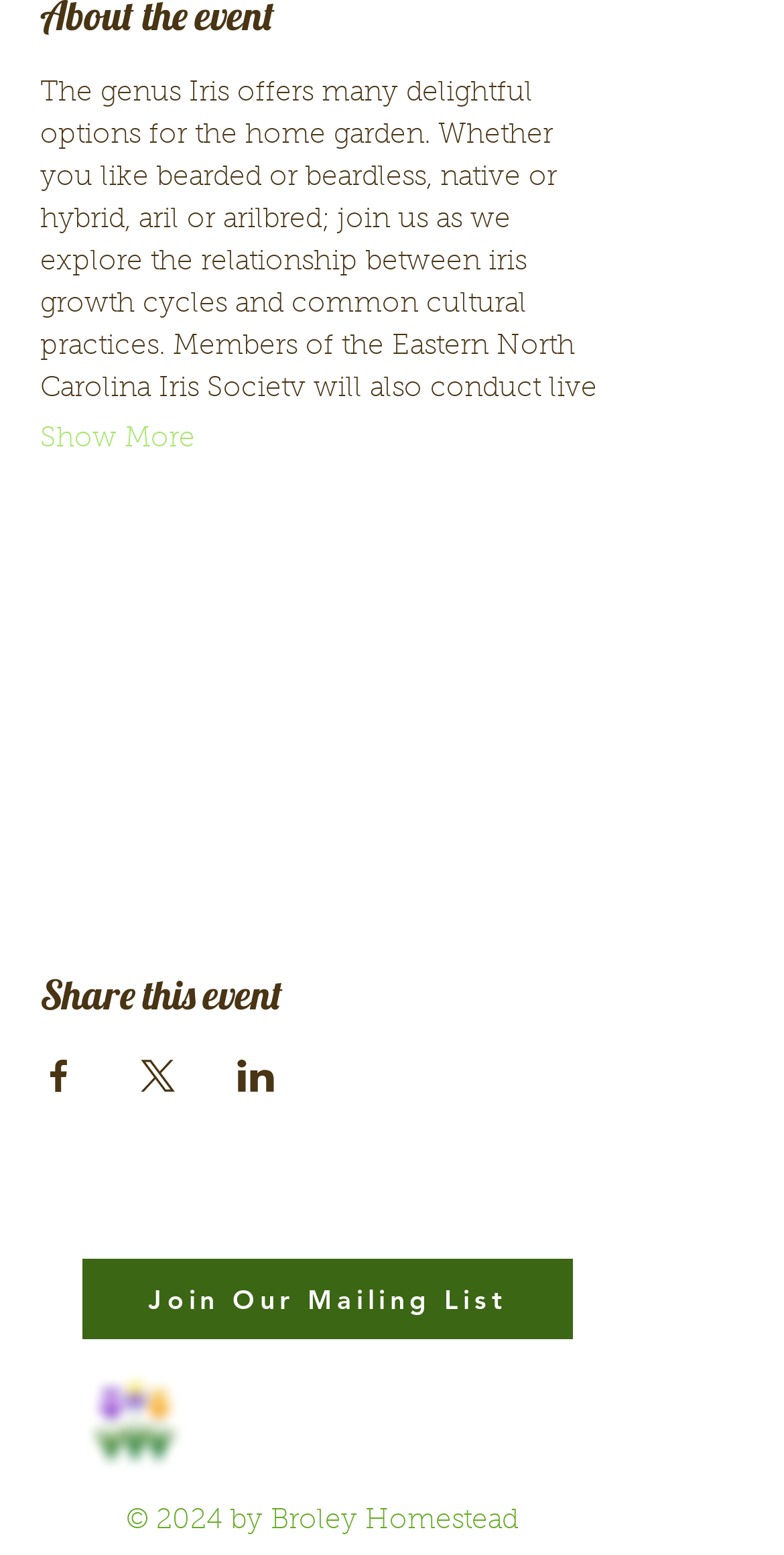Locate and provide the bounding box coordinates for the HTML element that matches this description: "Show More".

[0.051, 0.27, 0.249, 0.298]